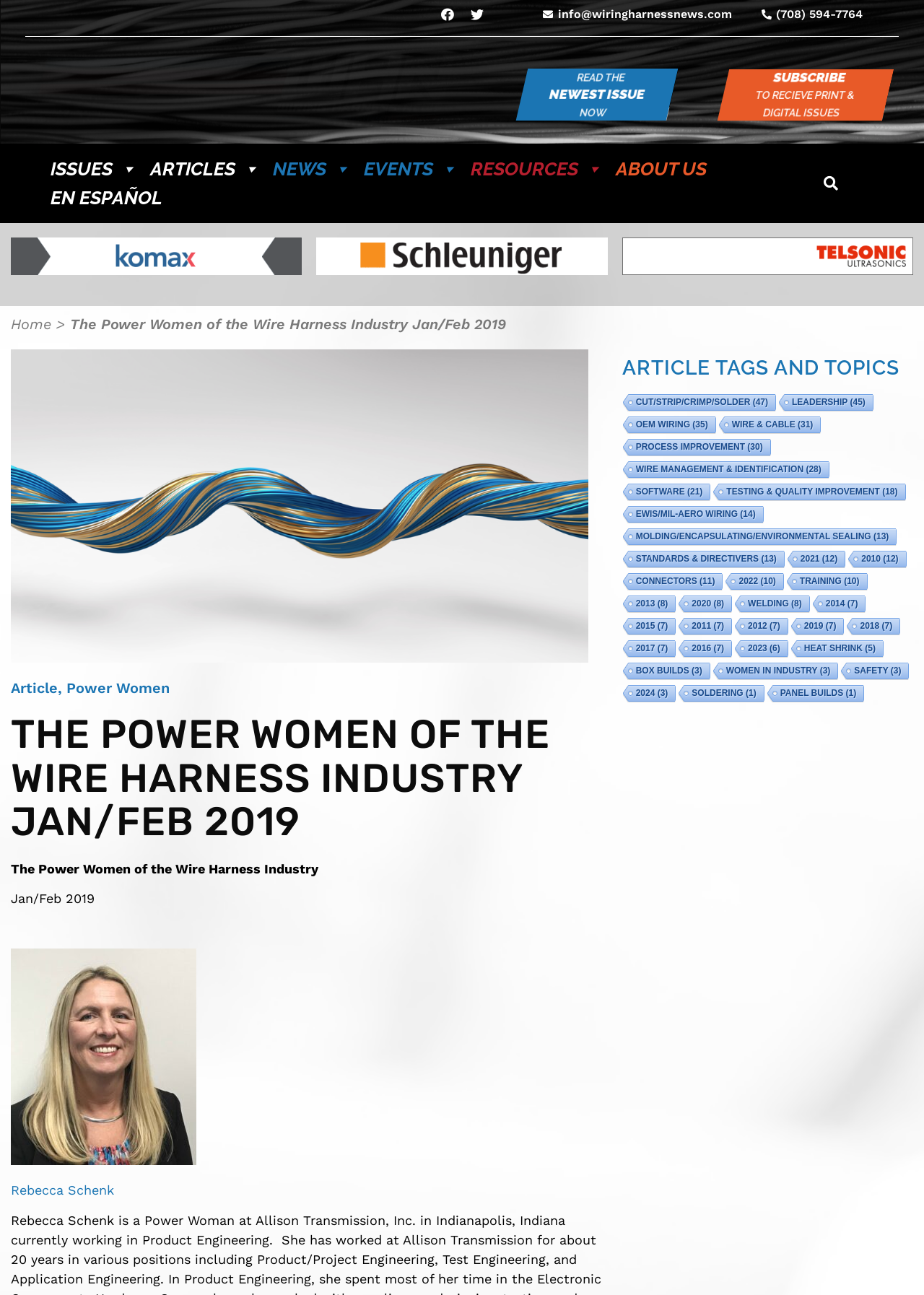Specify the bounding box coordinates of the area to click in order to follow the given instruction: "View articles."

[0.047, 0.119, 0.155, 0.142]